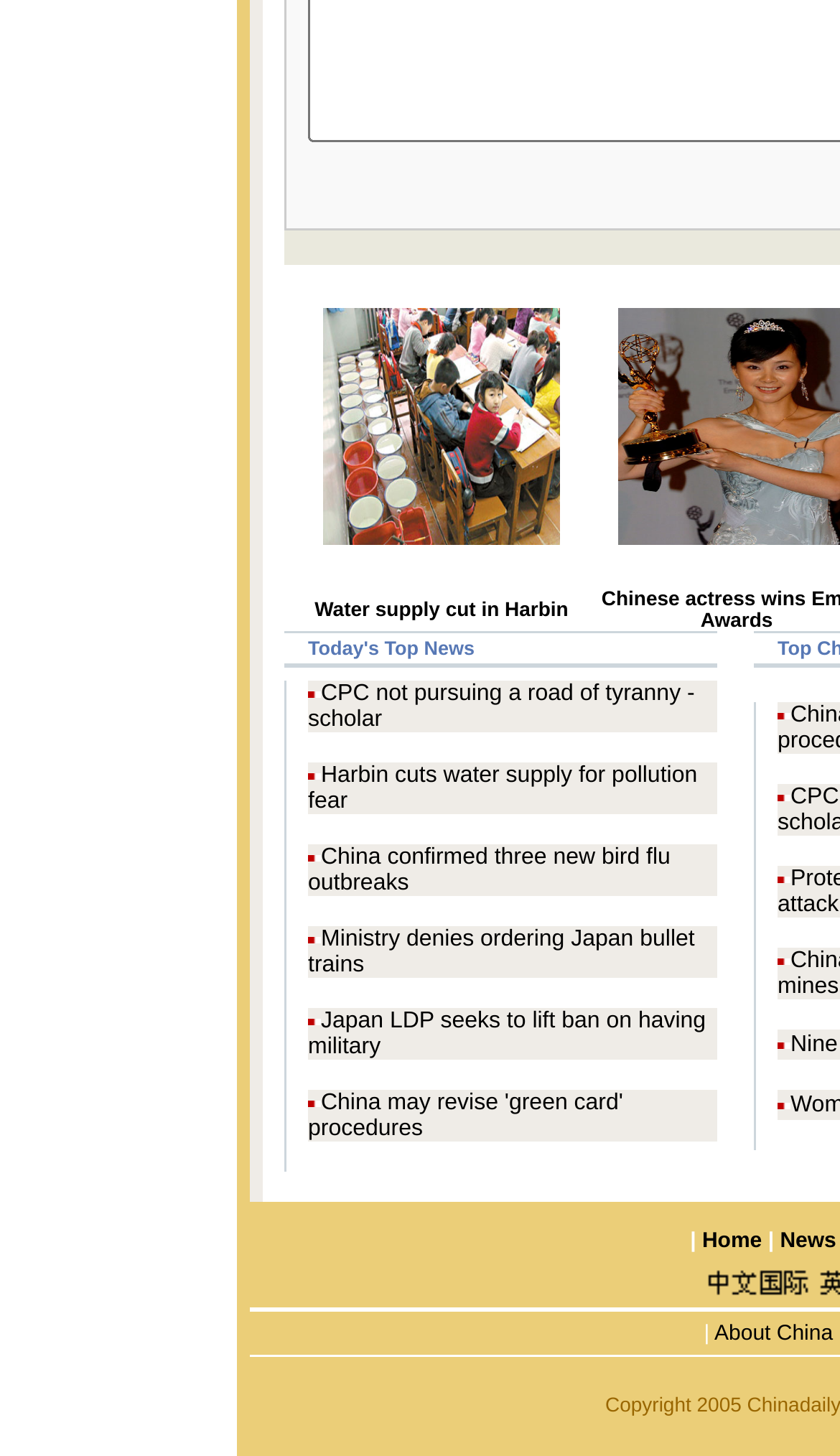Locate the bounding box coordinates of the clickable area to execute the instruction: "Click the link to read about CPC not pursuing a road of tyranny - scholar". Provide the coordinates as four float numbers between 0 and 1, represented as [left, top, right, bottom].

[0.367, 0.467, 0.827, 0.503]